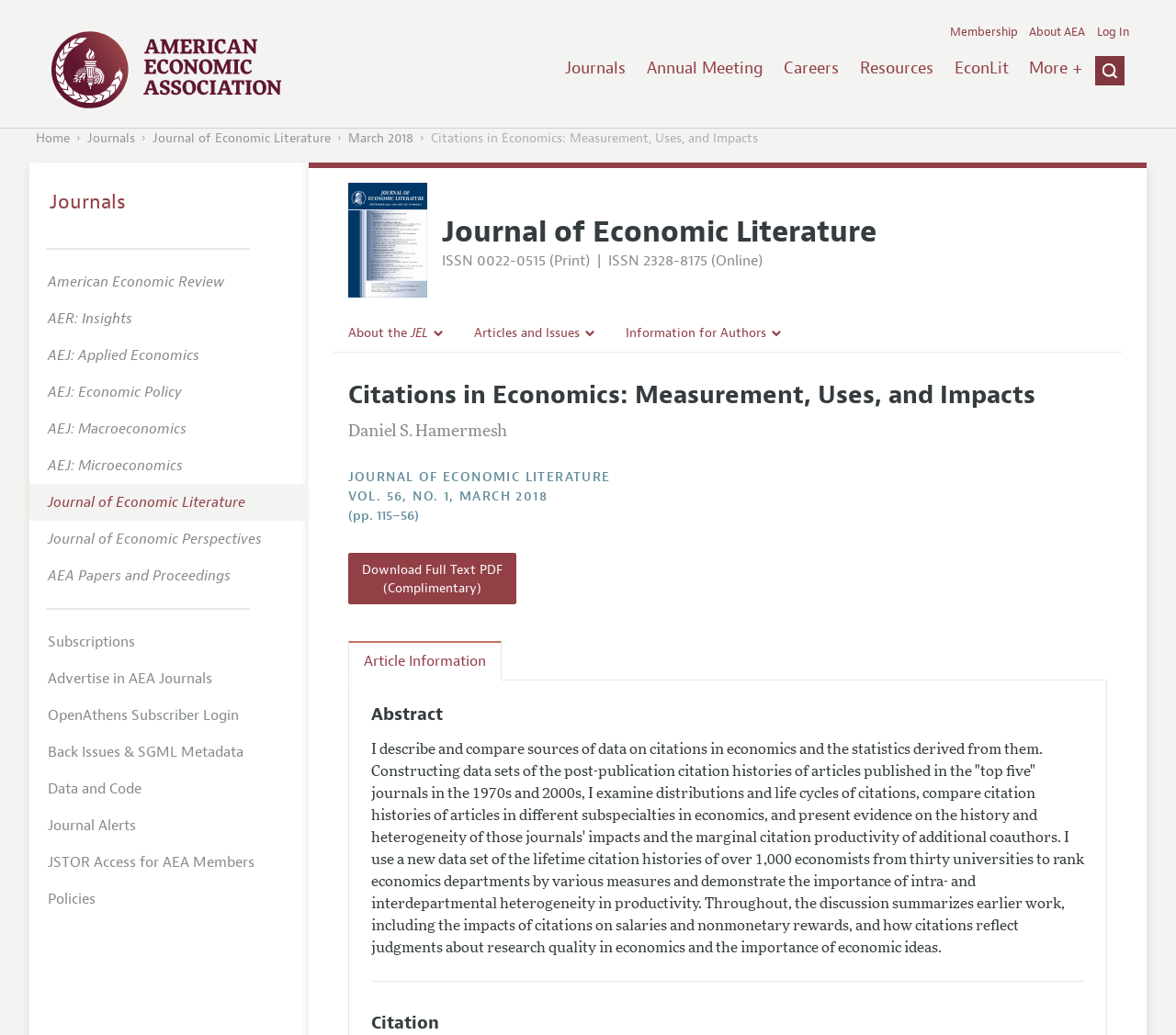Determine the bounding box coordinates of the region to click in order to accomplish the following instruction: "Read the abstract". Provide the coordinates as four float numbers between 0 and 1, specifically [left, top, right, bottom].

[0.315, 0.672, 0.922, 0.7]